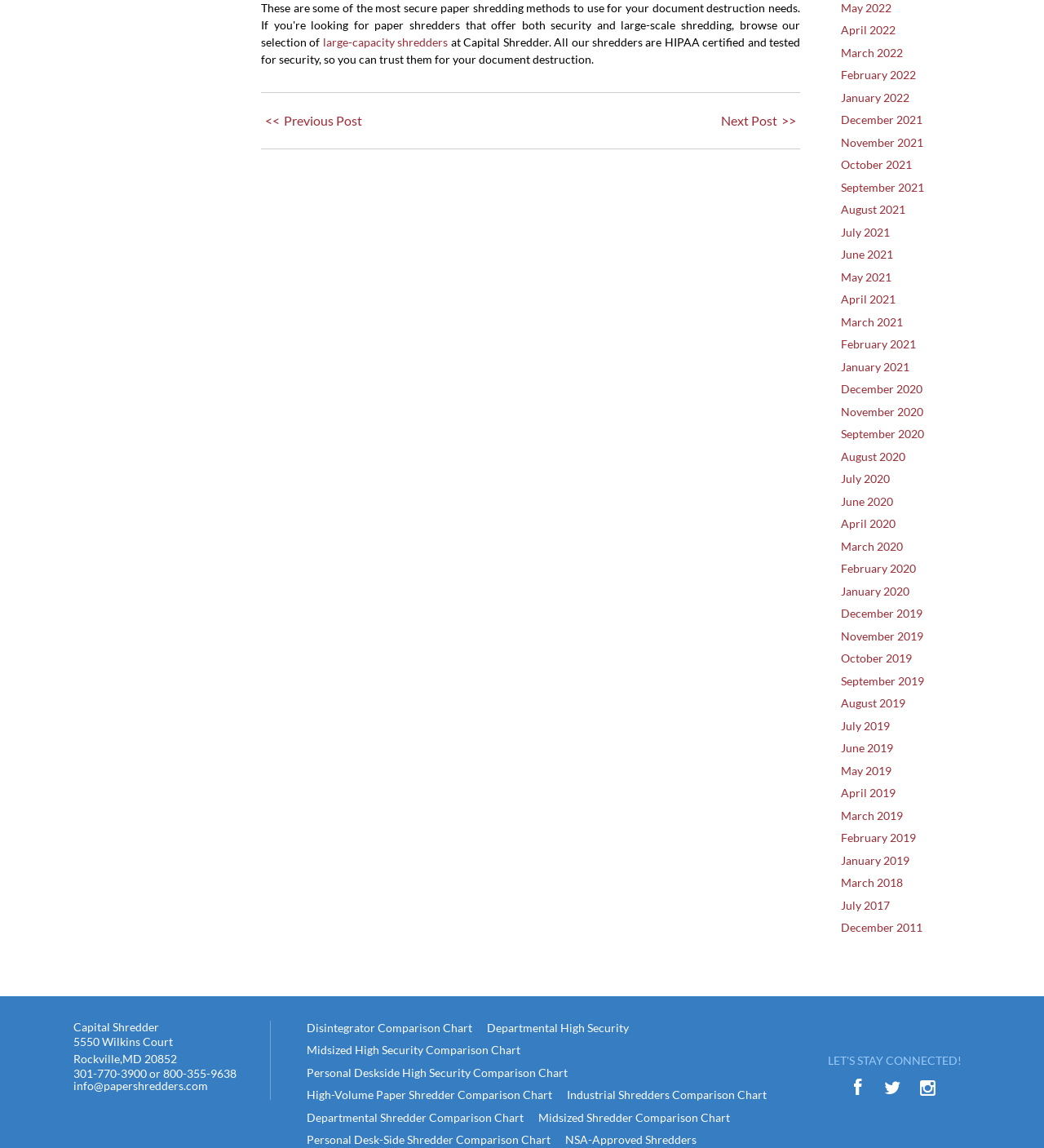Determine the bounding box coordinates for the area that needs to be clicked to fulfill this task: "Click on May 2022". The coordinates must be given as four float numbers between 0 and 1, i.e., [left, top, right, bottom].

[0.805, 0.001, 0.854, 0.013]